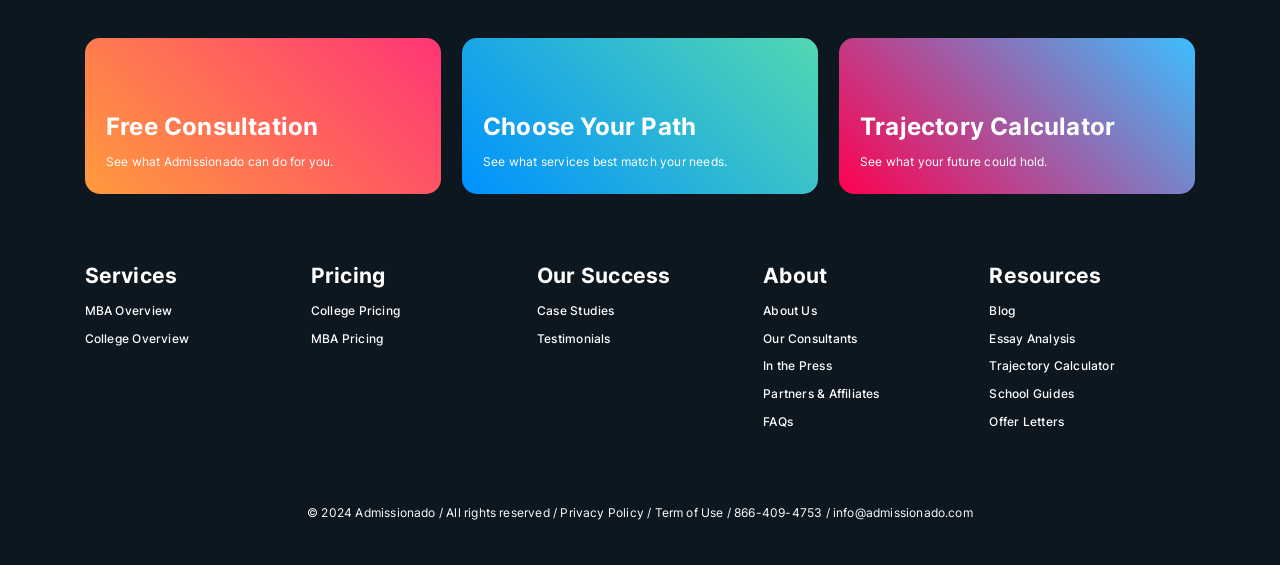Based on the image, provide a detailed response to the question:
What is the main service offered by Admissionado?

Based on the webpage, I can see that Admissionado offers a free consultation, and there are links to 'See what Admissionado can do for you.' and 'Trajectory Calculator' which suggests that the main service is related to consultation and trajectory calculation.